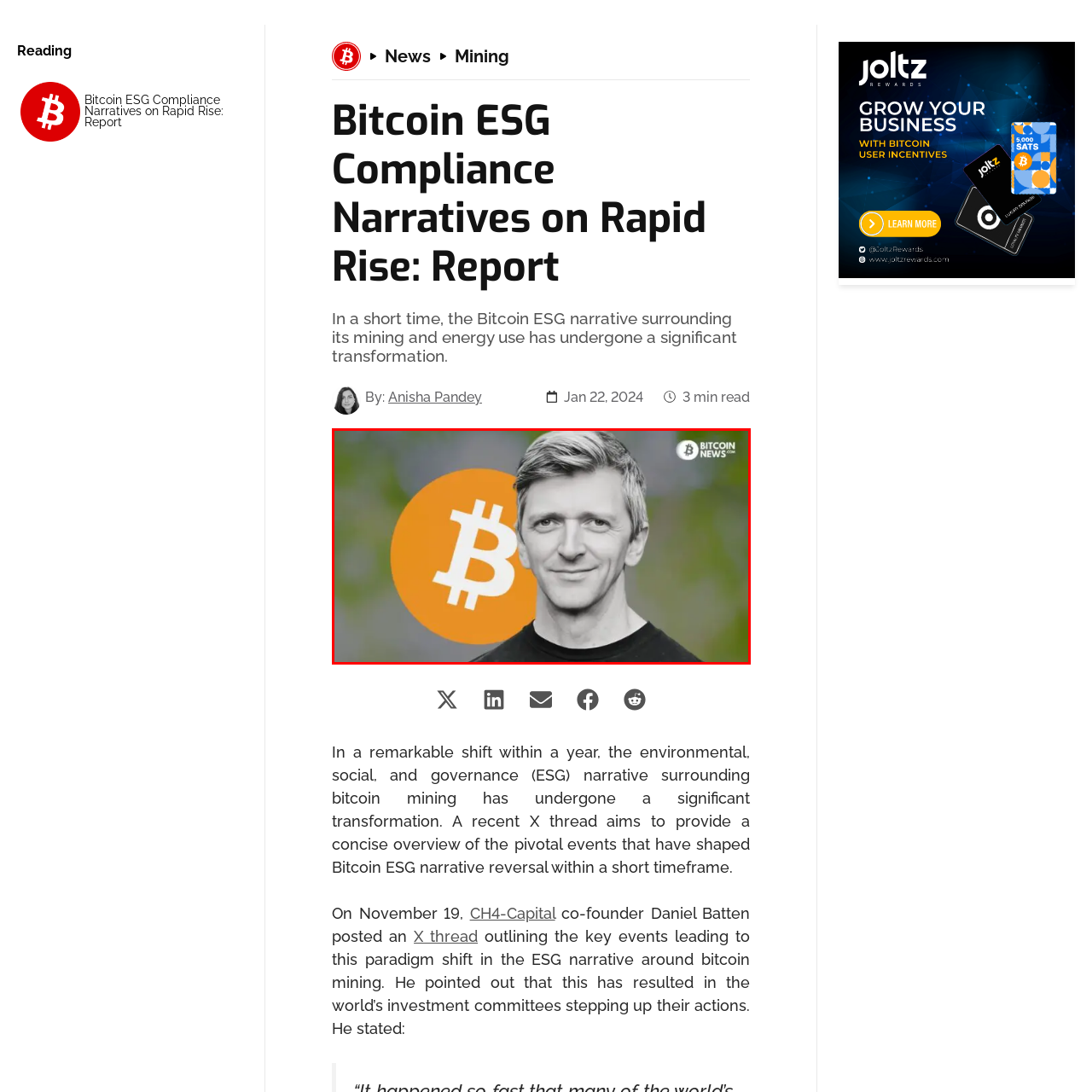What is the title of the report mentioned in the image?
Focus on the visual details within the red bounding box and provide an in-depth answer based on your observations.

The image is related to a report titled 'Bitcoin ESG Compliance Narratives on Rapid Rise', which highlights the rising interest and shifts in the Bitcoin ESG compliance narratives.